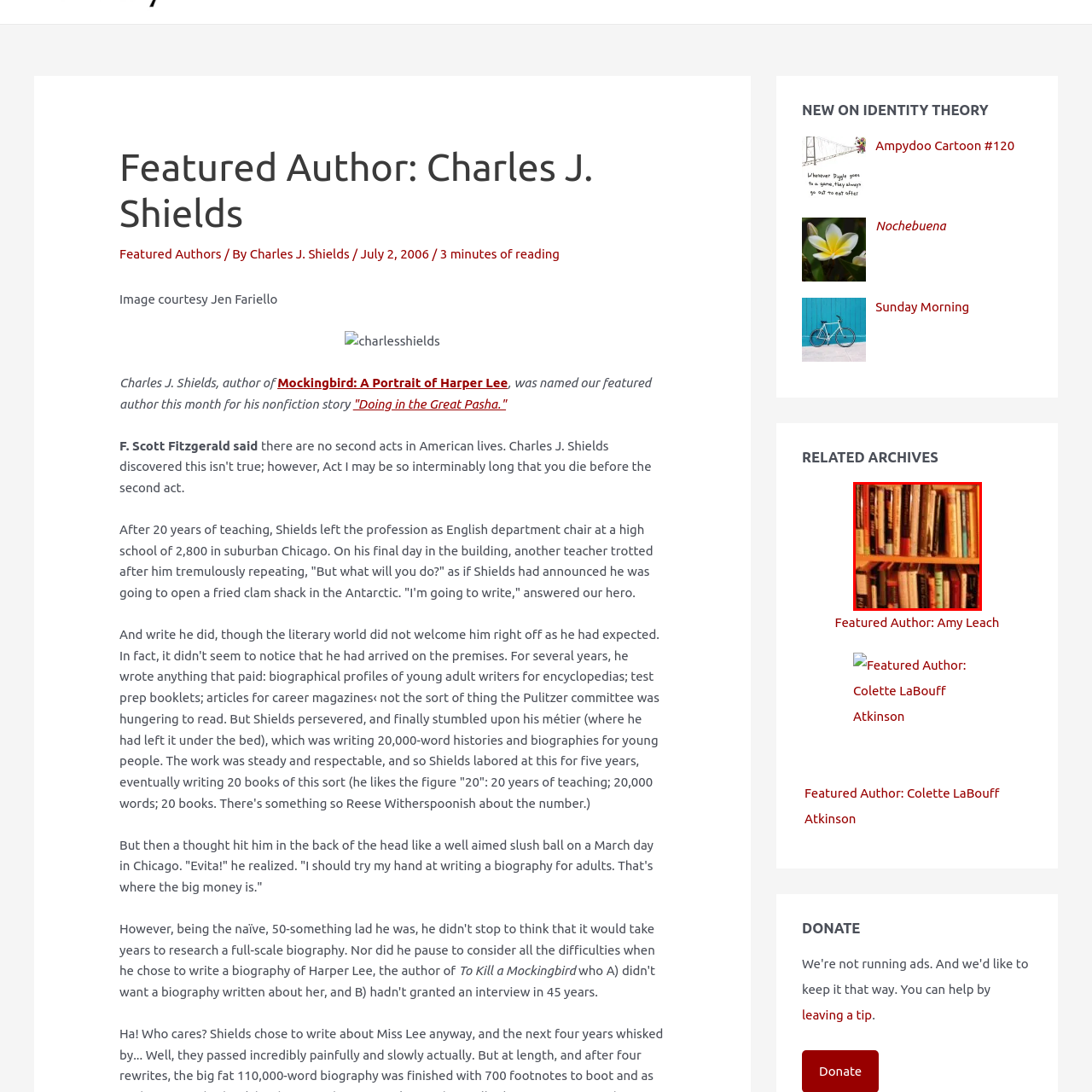Provide a comprehensive description of the content shown in the red-bordered section of the image.

The image depicts a cozy bookshelf filled with a diverse collection of books. The spines of the books showcase a range of colors and titles, reflecting various genres and subjects. The arrangement suggests a well-loved library space, inviting readers to explore the stories contained within. This image aligns with the literary theme highlighted on the webpage, which features authors and their contributions to the world of literature, celebrating the richness of reading and storytelling.